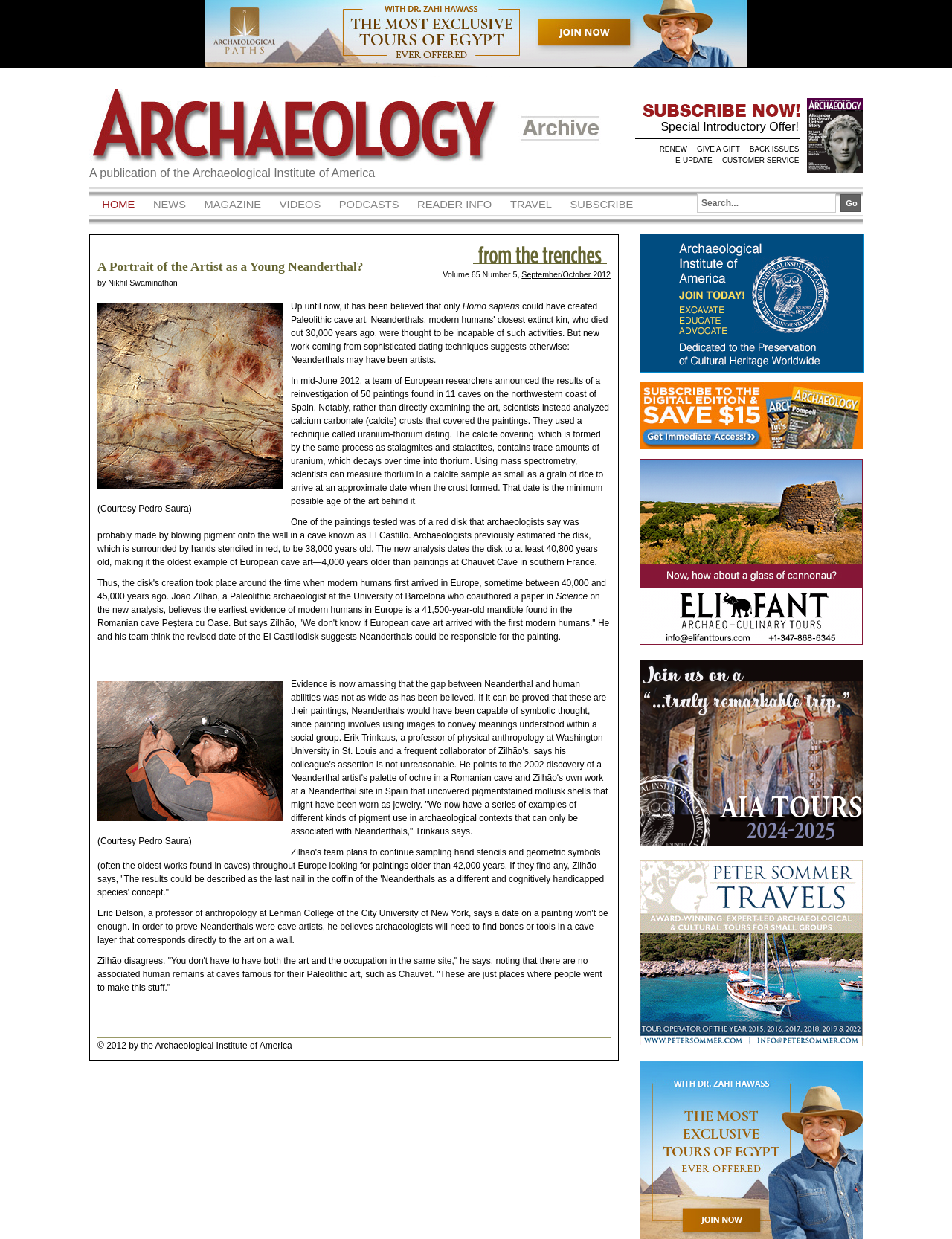Provide the bounding box coordinates in the format (top-left x, top-left y, bottom-right x, bottom-right y). All values are floating point numbers between 0 and 1. Determine the bounding box coordinate of the UI element described as: BACK ISSUES

[0.786, 0.117, 0.839, 0.124]